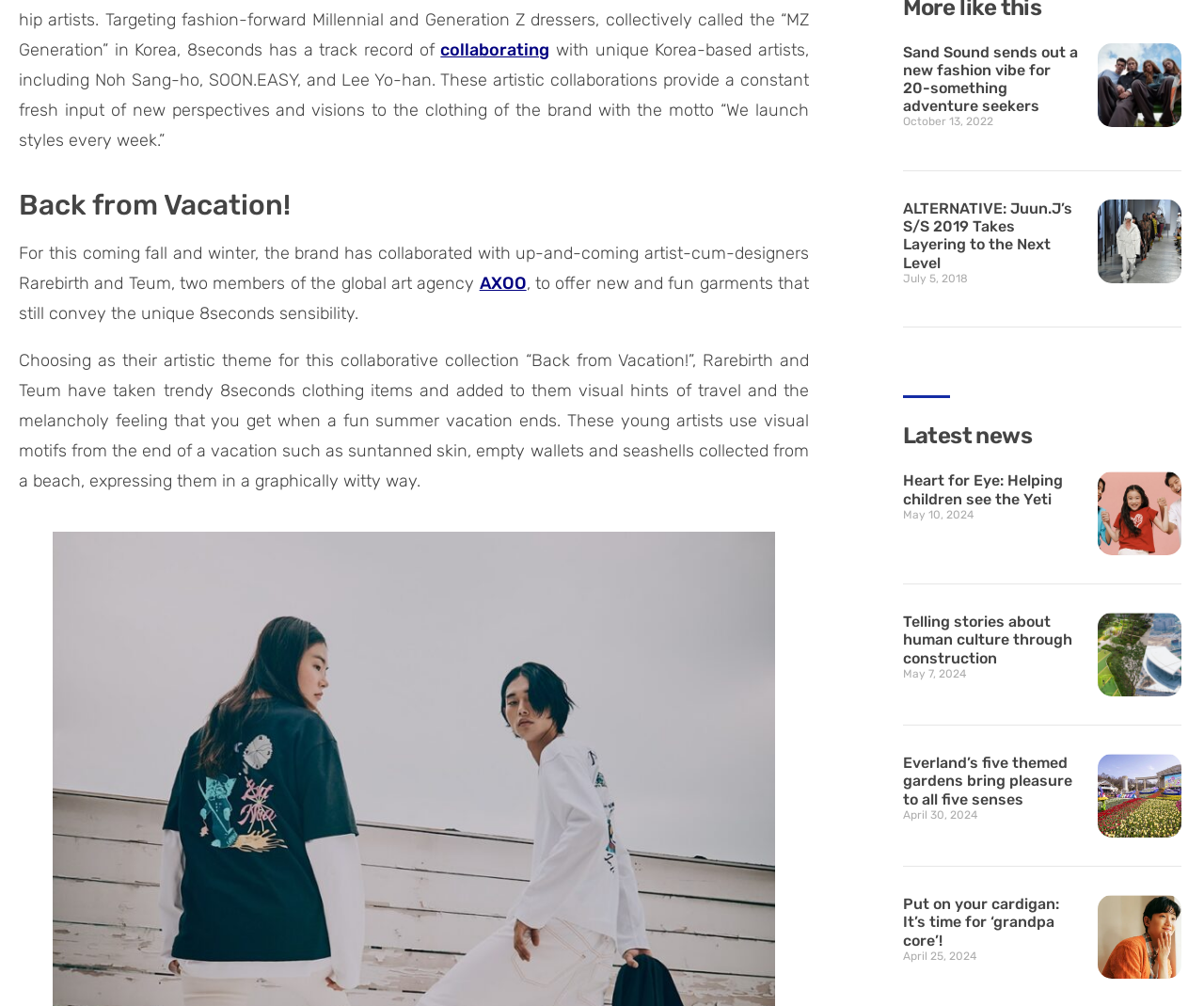Provide the bounding box coordinates of the HTML element this sentence describes: "Weddings & Events".

None